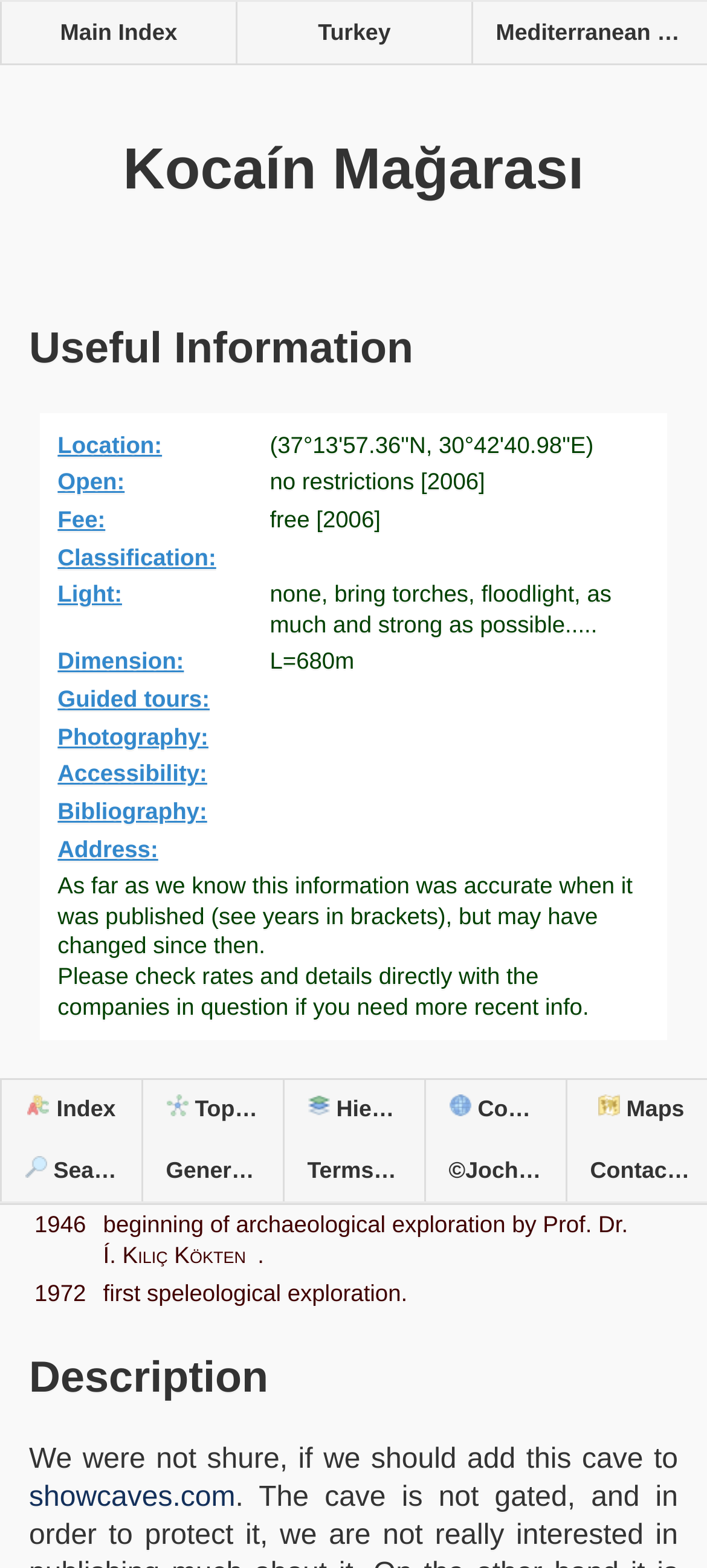Generate a detailed explanation of the webpage's features and information.

The webpage is about Kocaín Mağarası, a cave in Turkey. At the top, there is a heading "Kocaín Mağarası" followed by another heading "Useful Information". Below these headings, there is a table with several rows, each containing information about the cave, such as its location, opening hours, fee, classification, light, dimension, guided tours, photography, accessibility, and bibliography. 

To the right of the table, there is a section with a heading "History" that provides information about the discovery and exploration of the cave. Below this section, there is another heading "Description" followed by a paragraph of text. 

At the bottom of the page, there are several links, including "Main Index", "Turkey", and "Index Index", "Topic Topics", "Hierarchical Hierarchical", "Countries Countries", "Search Search", and "General Information", "Terms of Use". Some of these links have accompanying images.